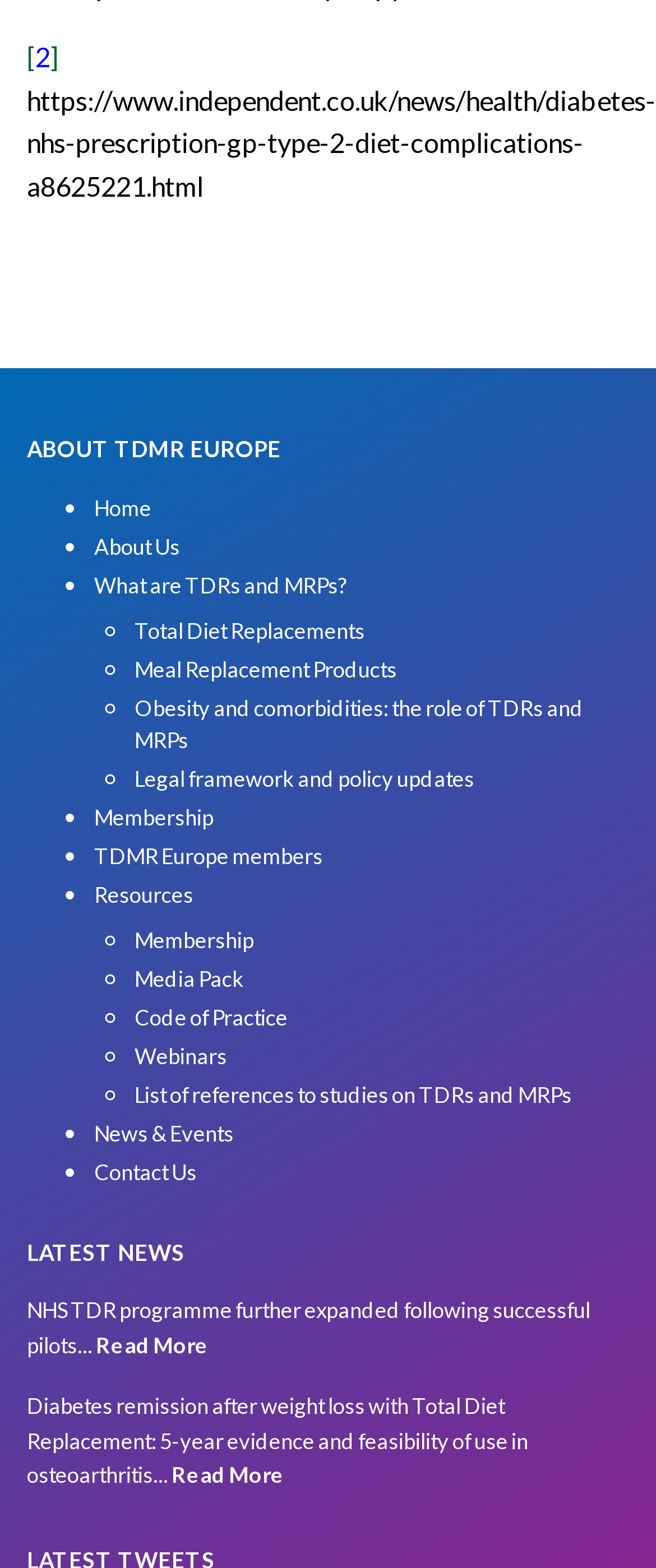Pinpoint the bounding box coordinates of the element to be clicked to execute the instruction: "Visit the 'About Us' page".

[0.144, 0.34, 0.274, 0.357]